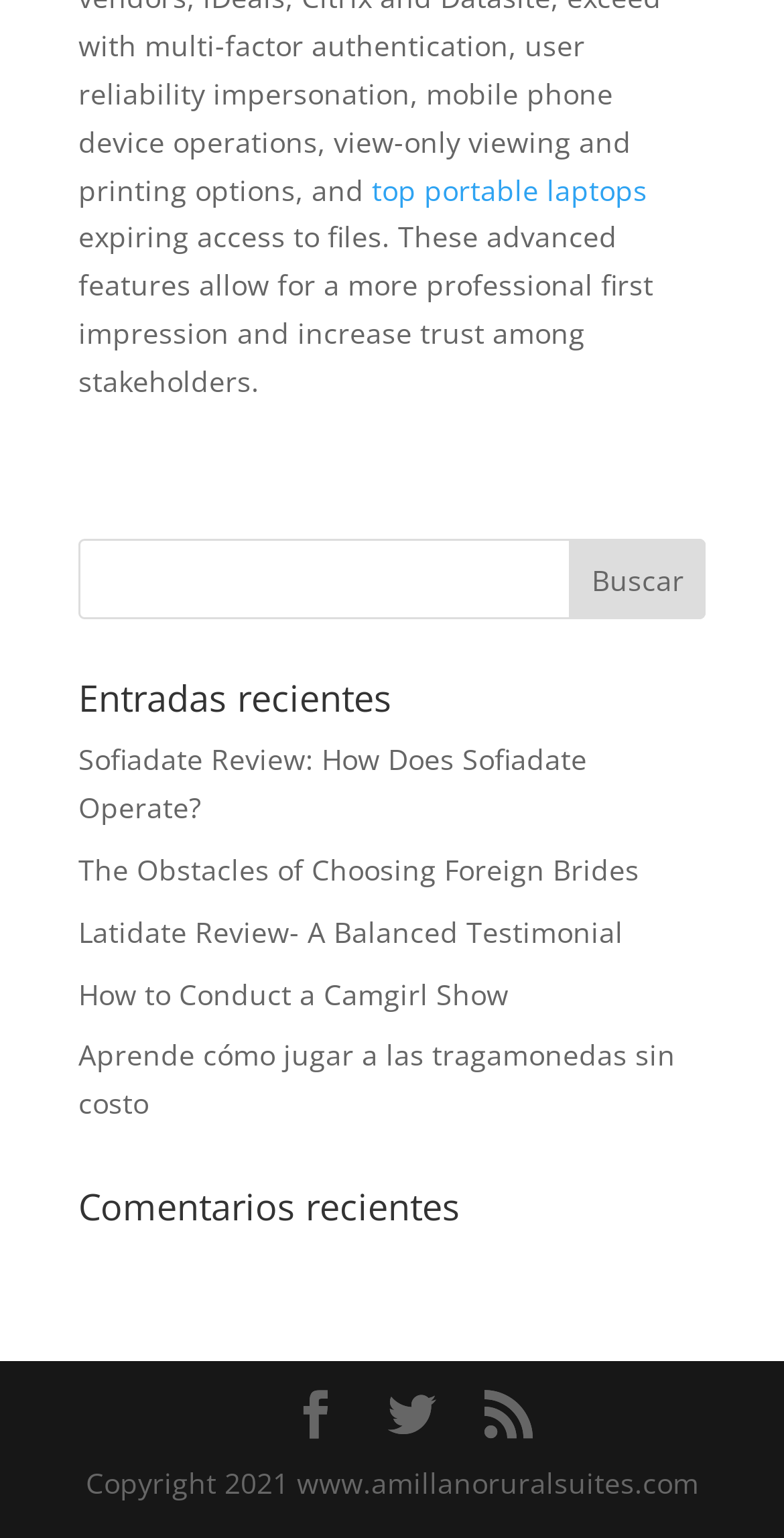How many recent entries are listed?
Using the image, give a concise answer in the form of a single word or short phrase.

5